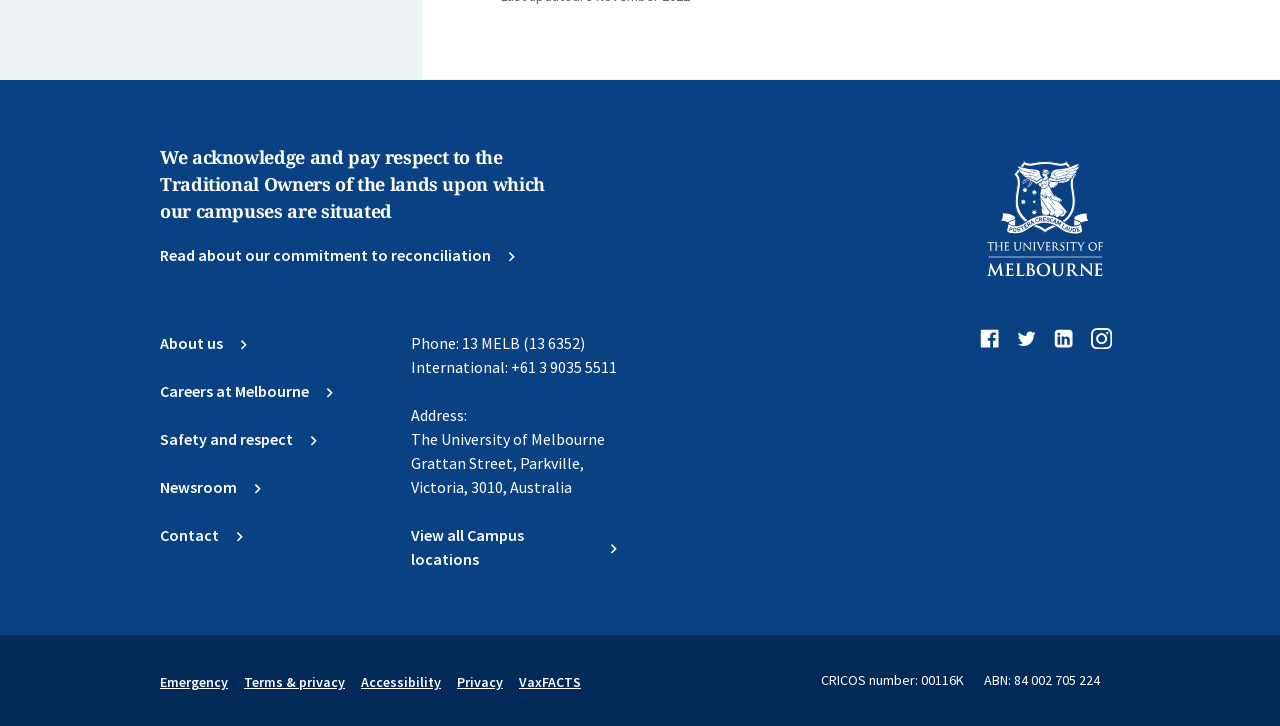Find and specify the bounding box coordinates that correspond to the clickable region for the instruction: "View all Campus locations".

[0.321, 0.721, 0.483, 0.787]